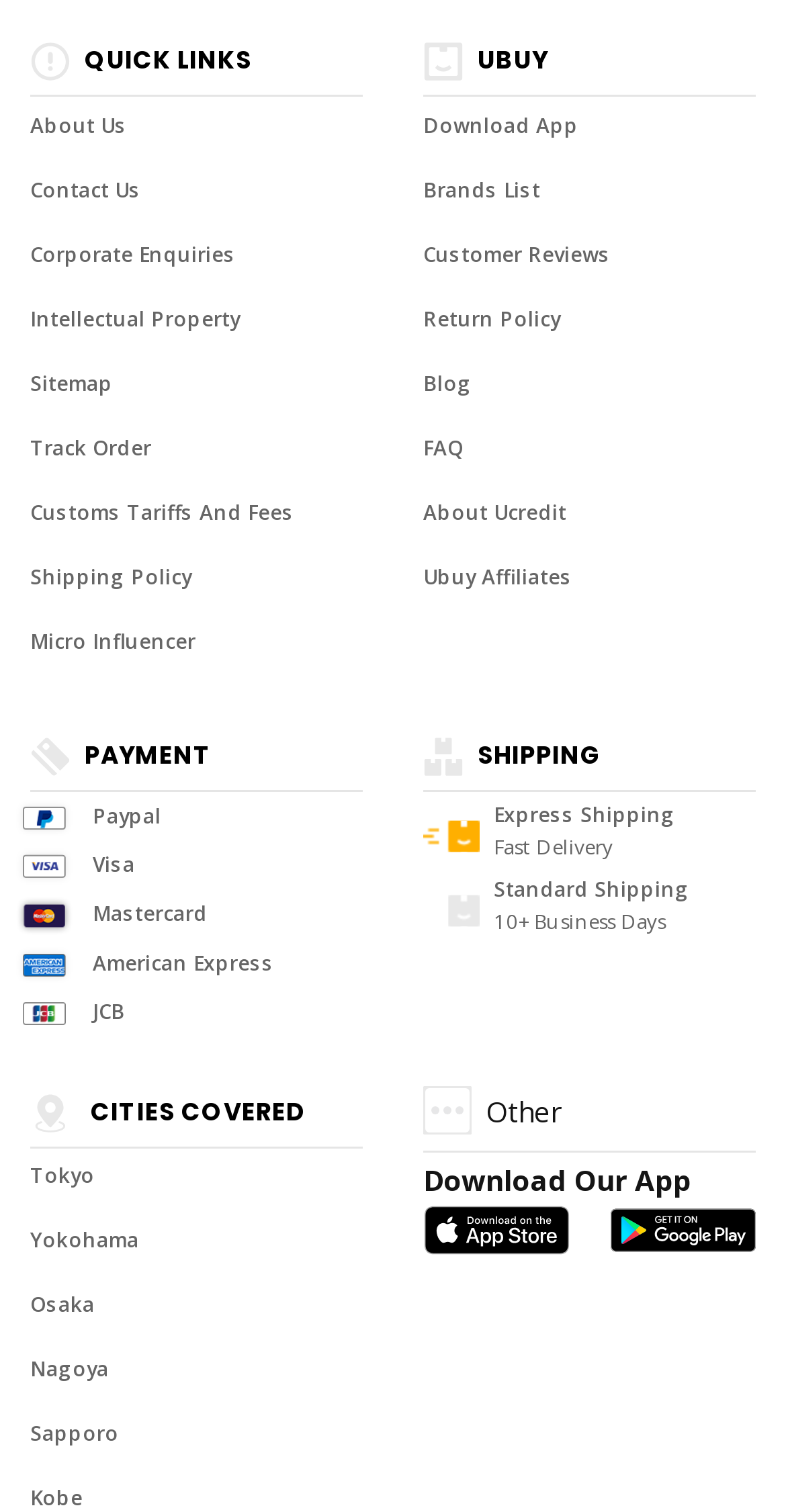What are the payment options?
Please give a detailed and elaborate answer to the question based on the image.

Based on the webpage, I can see a section dedicated to payment options, which includes images and text for each option. The options listed are Paypal, Visa, Mastercard, American Express, and JCB.